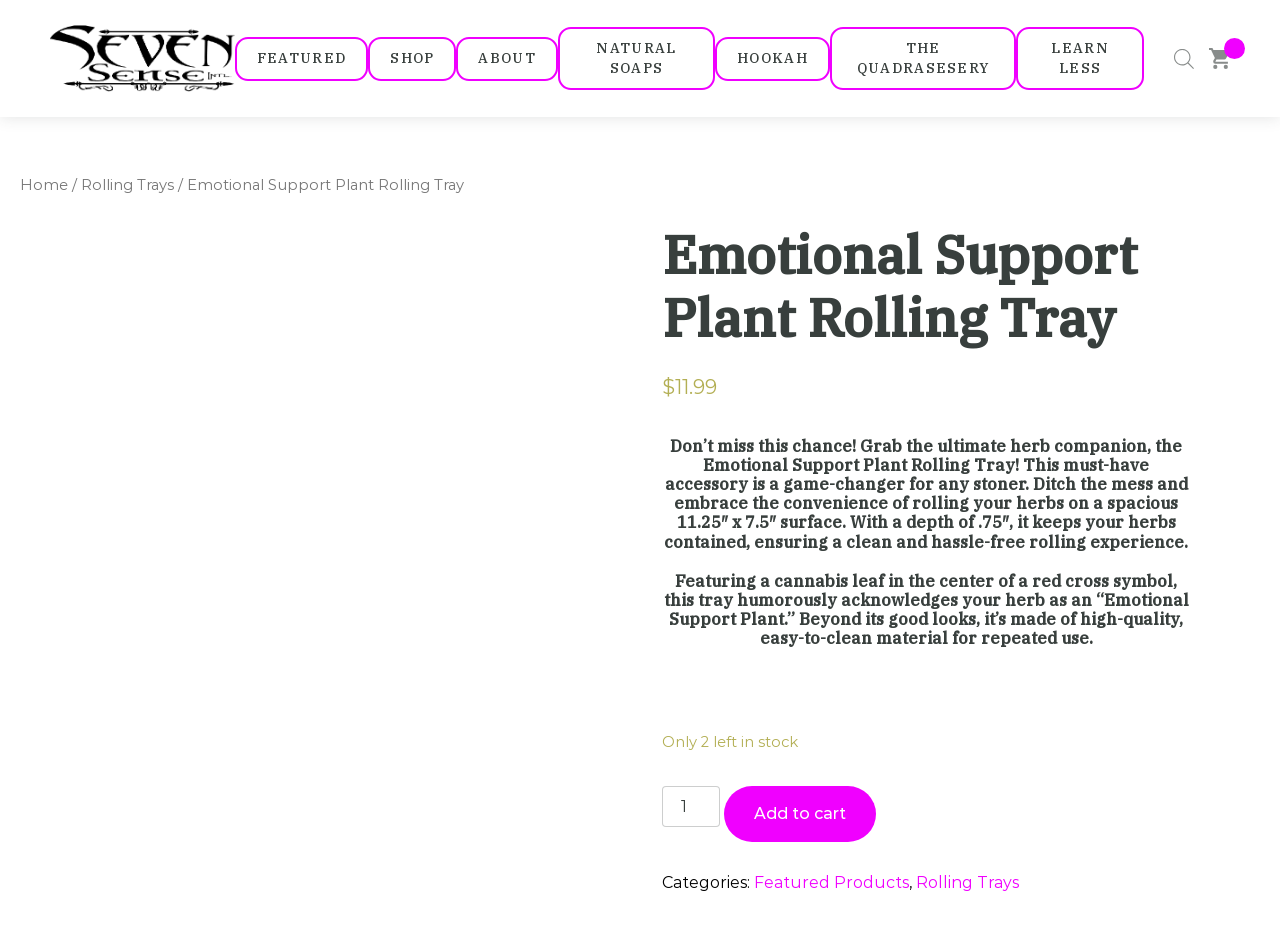Please pinpoint the bounding box coordinates for the region I should click to adhere to this instruction: "Click the 'FEATURED' button".

[0.183, 0.039, 0.288, 0.086]